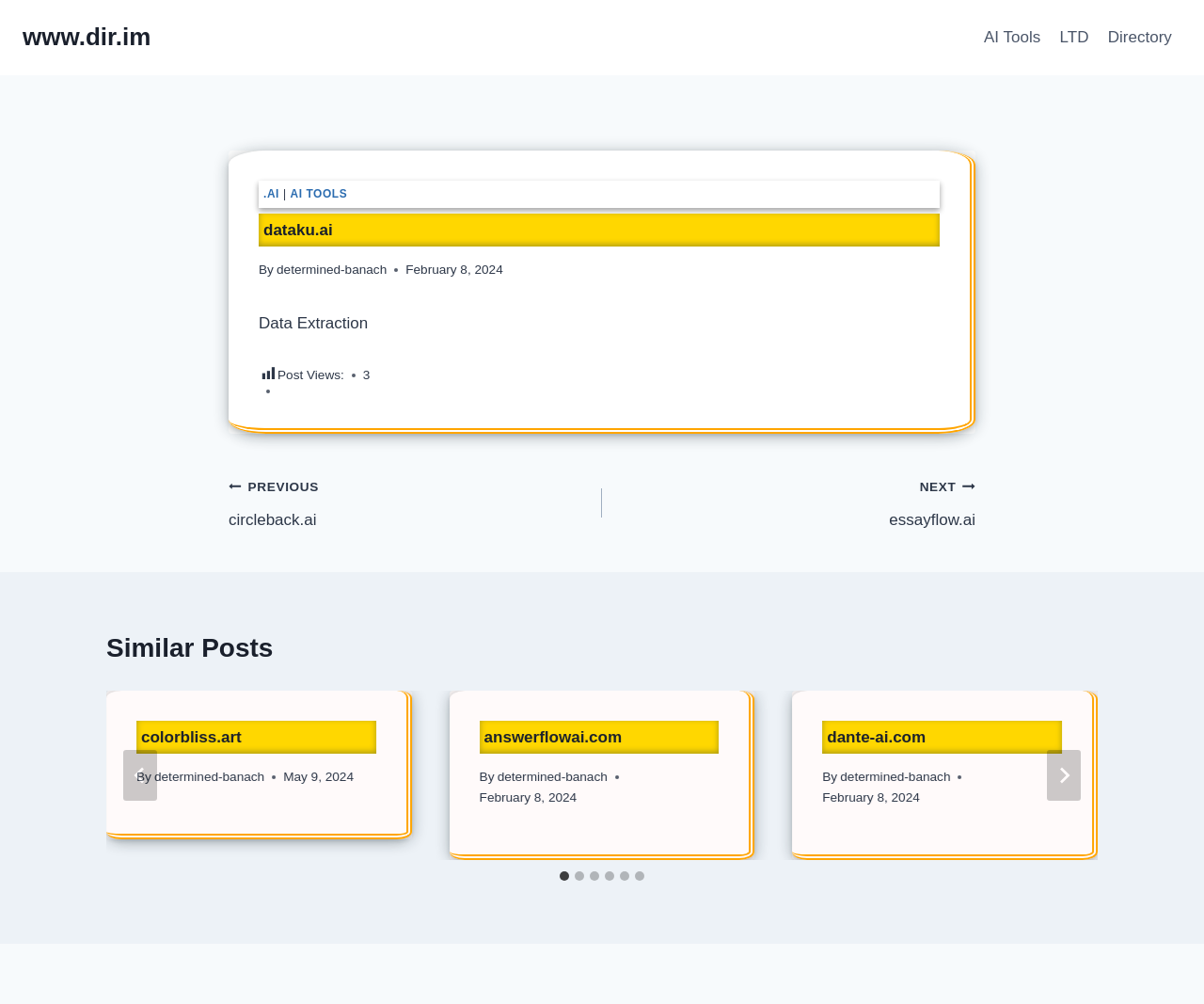Please determine the bounding box coordinates of the element's region to click for the following instruction: "Click on colorbliss.art".

[0.117, 0.725, 0.201, 0.743]